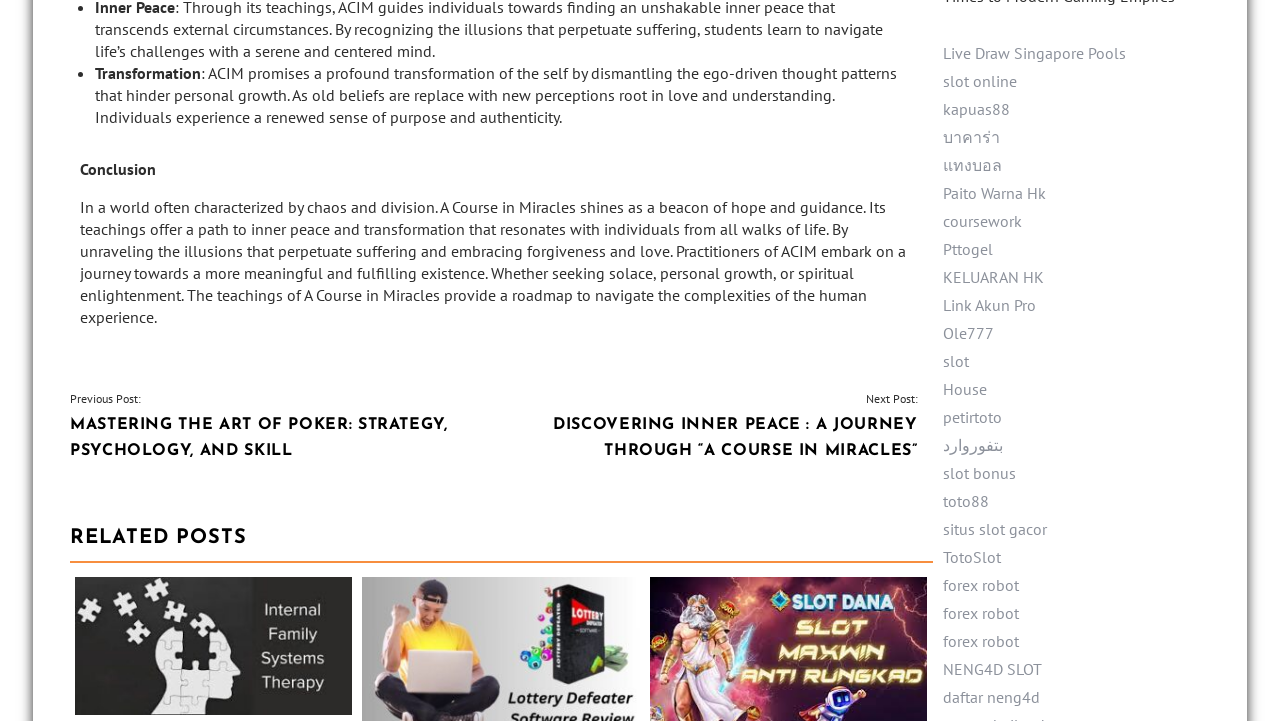What is the main topic of the webpage?
Analyze the screenshot and provide a detailed answer to the question.

The webpage appears to be discussing A Course in Miracles, a spiritual text, as evident from the text 'Transformation: ACIM promises a profound transformation of the self...' and 'Conclusion' section that summarizes the teachings of ACIM.